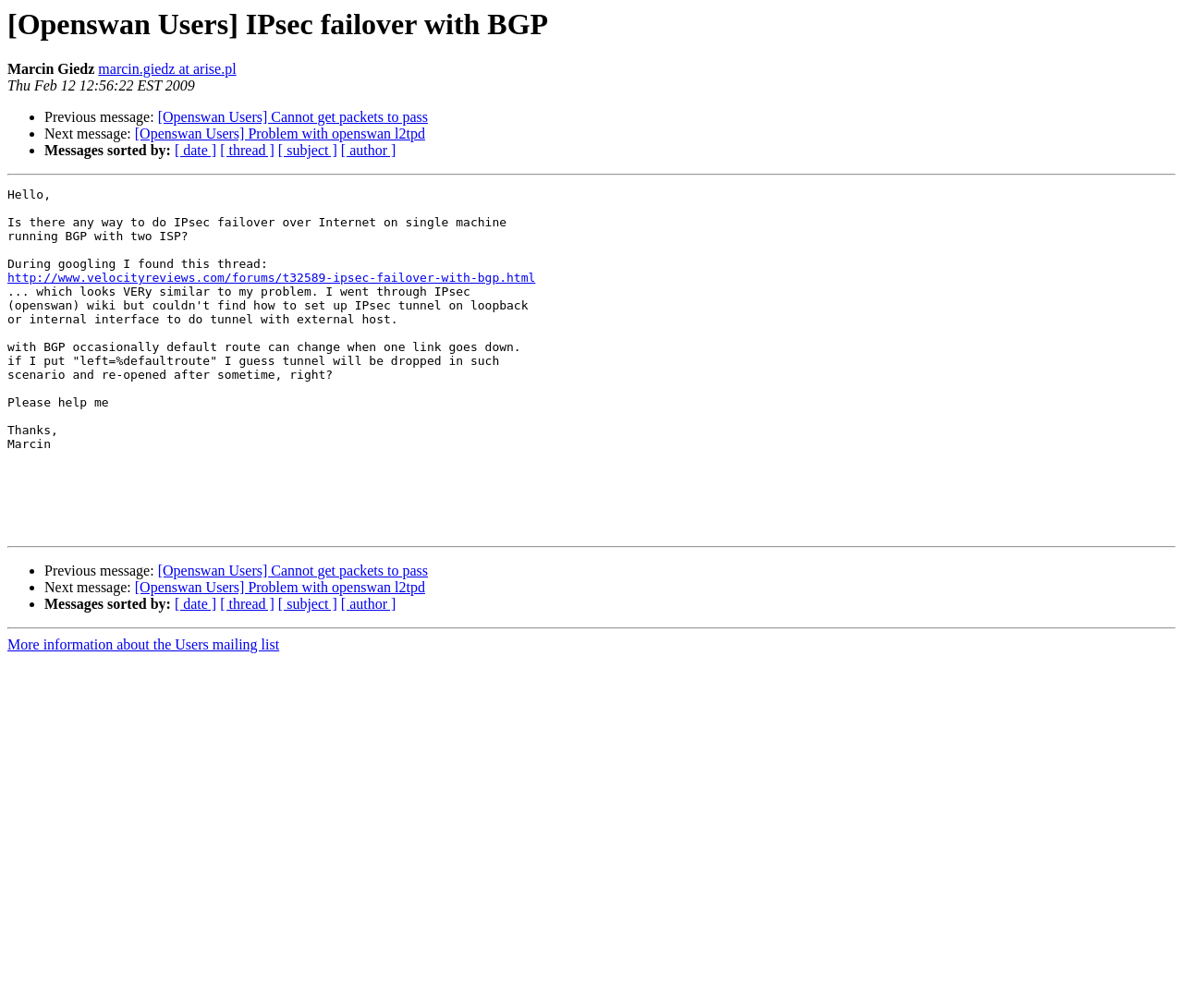Locate the bounding box coordinates for the element described below: "[ subject ]". The coordinates must be four float values between 0 and 1, formatted as [left, top, right, bottom].

[0.235, 0.142, 0.285, 0.157]